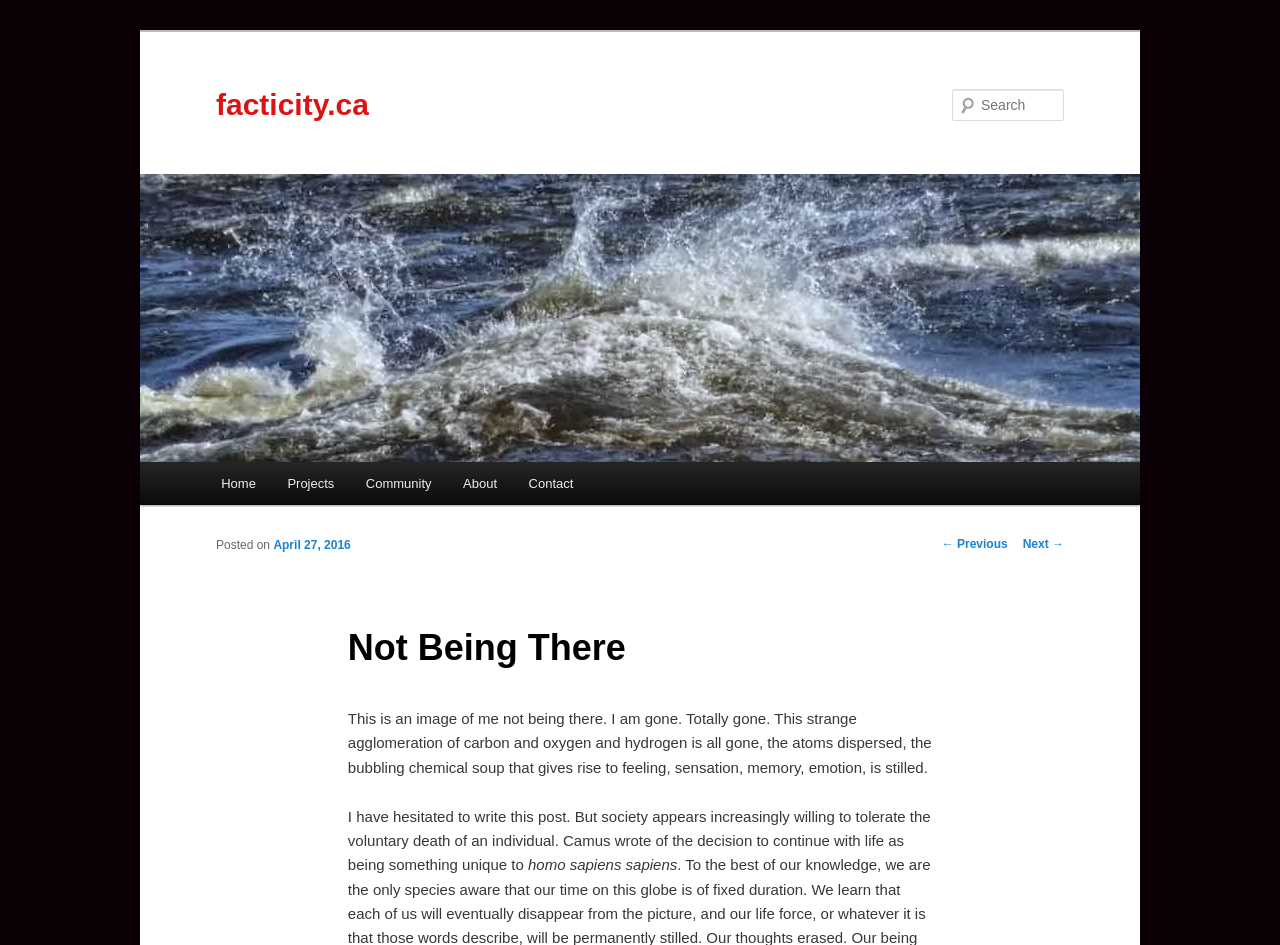What is the name of the website?
Based on the image, answer the question in a detailed manner.

The name of the website can be found in the top-left corner of the webpage, where it says 'facticity.ca' in a heading element.